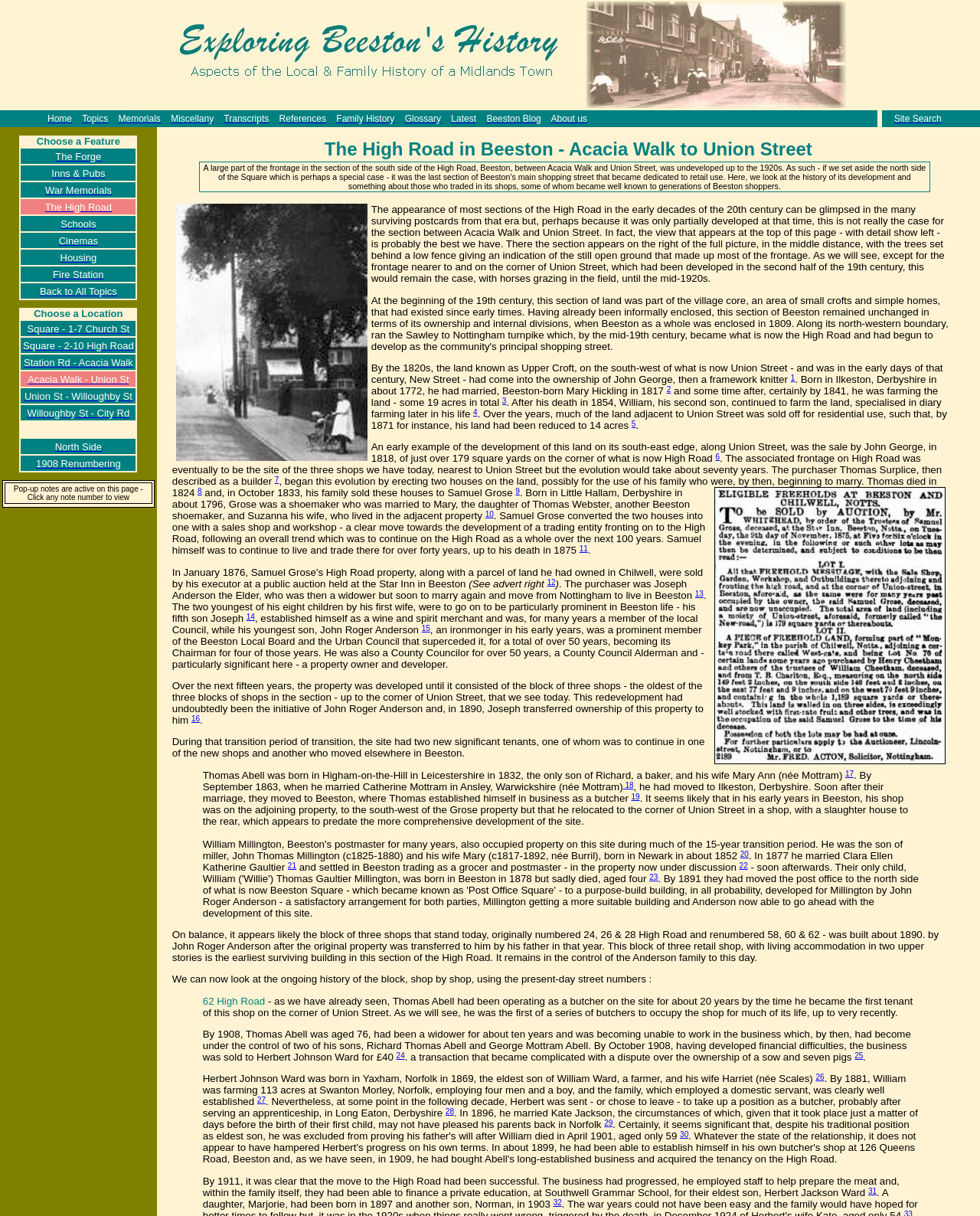Summarize the webpage comprehensively, mentioning all visible components.

This webpage is about exploring the history of Beeston, Nottinghamshire, specifically focusing on the High Road area. At the top of the page, there is a header with the title "Exploring Beeston's History" accompanied by an image. Below the header, there is a navigation menu with links to various topics, including Home, Topics, Memorials, Miscellany, Transcripts, References, Family History, Glossary, Latest, Beeston Blog, and About us.

To the right of the navigation menu, there is a search bar labeled "Site Search". Below the search bar, there is a table with a list of features, including The Forge, Inns & Pubs, War Memorials, The High Road, Schools, Cinemas, Housing, and Fire Station. Each feature is a link that can be clicked to access more information. The list also includes a "Back to All Topics" link at the bottom.

The overall layout of the page is organized, with clear headings and concise text. The use of tables and links makes it easy to navigate and access different topics related to the history of Beeston.